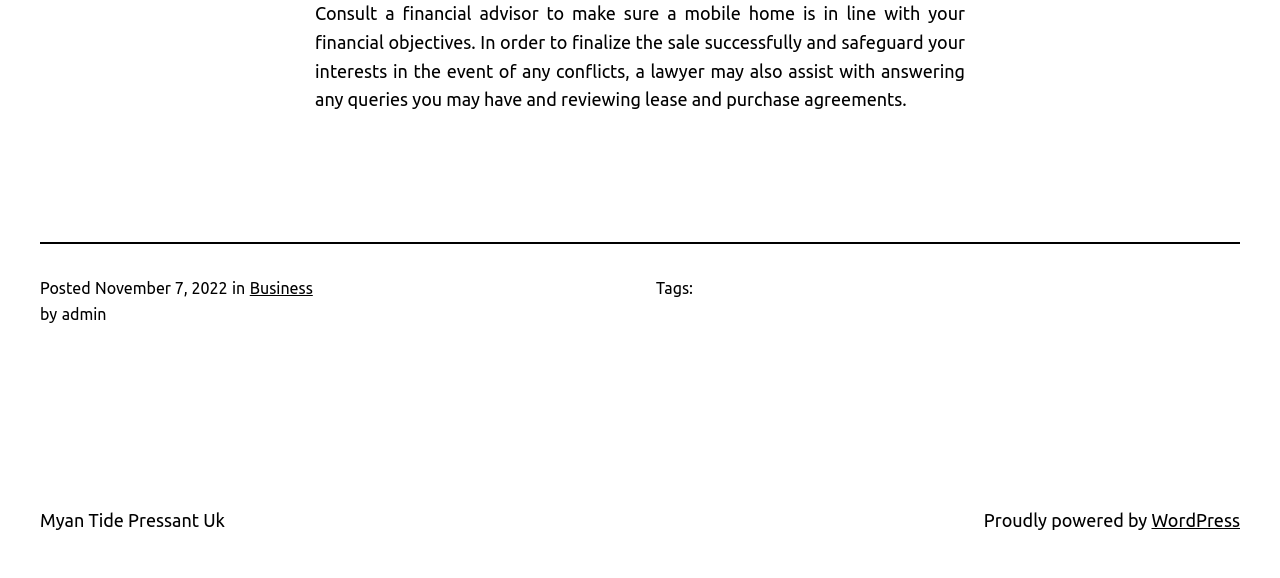Refer to the screenshot and give an in-depth answer to this question: When was the article posted?

The posting date can be found in the time element which contains the static text 'November 7, 2022'.